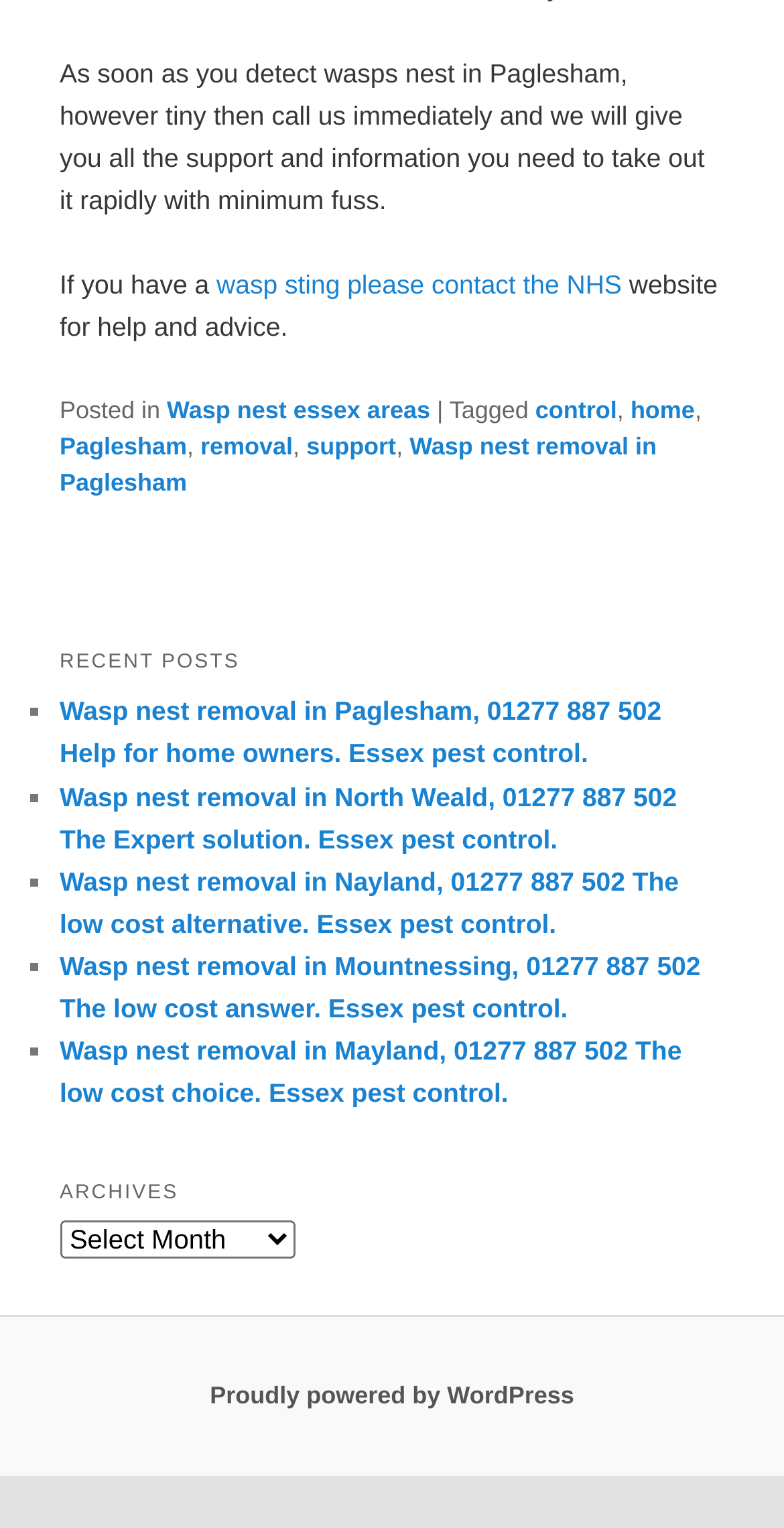Please analyze the image and provide a thorough answer to the question:
What is the topic of the recent posts?

The recent posts section contains multiple links with titles related to wasp nest removal in different locations, such as North Weald, Nayland, and Mountnessing, which suggests that the topic of the recent posts is wasp nest removal.